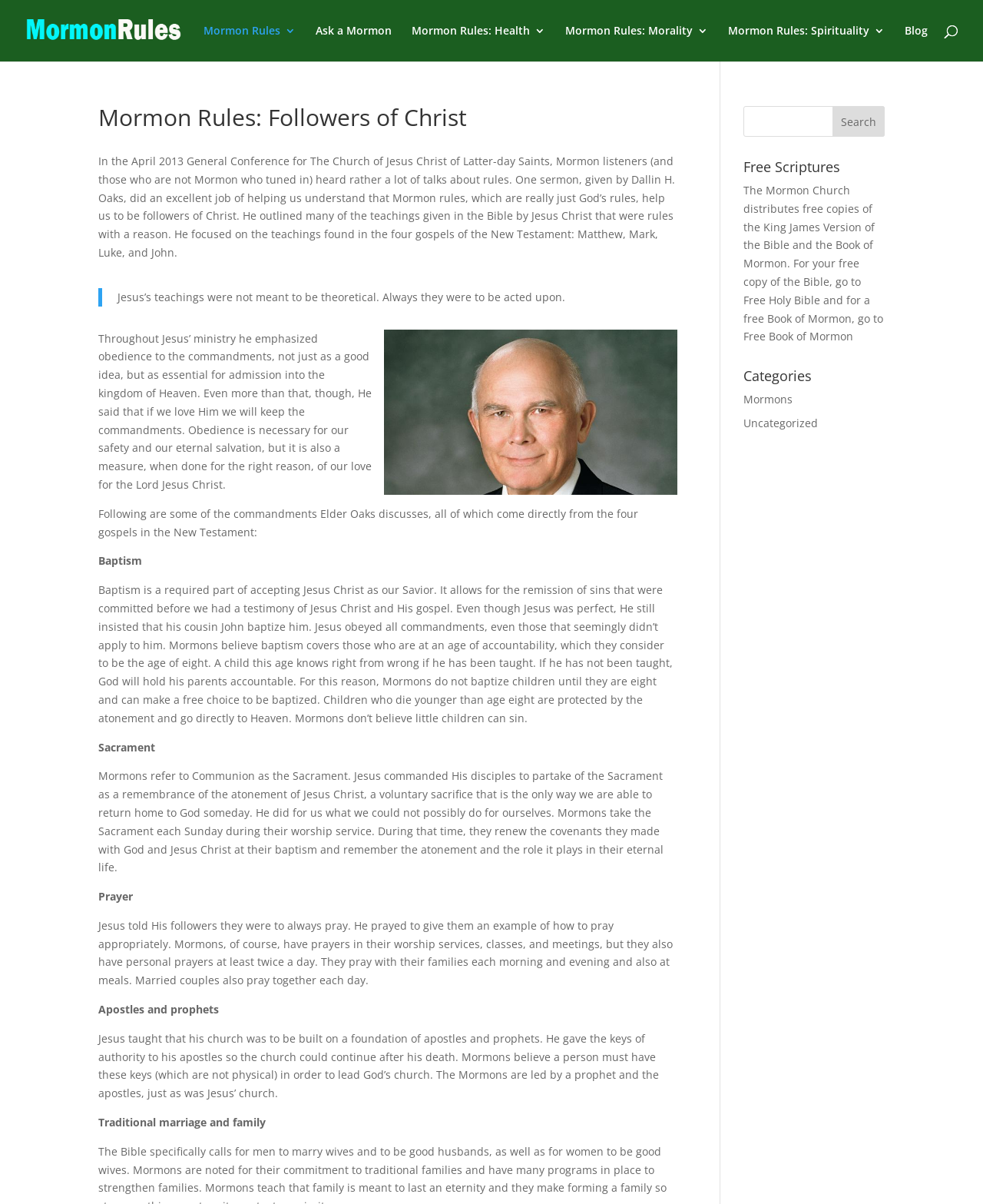Can you identify the bounding box coordinates of the clickable region needed to carry out this instruction: 'Read about Mormon Rules: Morality'? The coordinates should be four float numbers within the range of 0 to 1, stated as [left, top, right, bottom].

[0.575, 0.021, 0.72, 0.051]